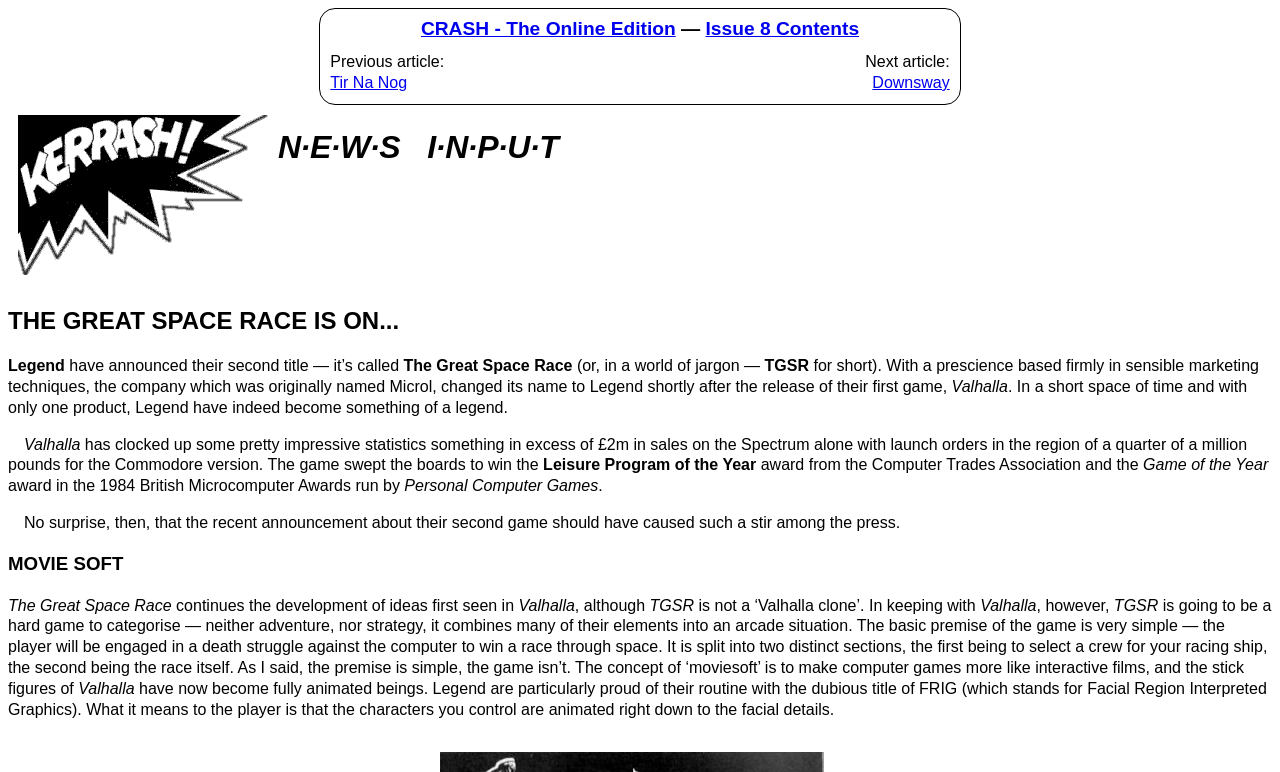What is the name of the company that developed The Great Space Race?
Provide a thorough and detailed answer to the question.

The name of the company that developed The Great Space Race can be determined by reading the text on the webpage. The text mentions that Legend have announced their second title, which is called The Great Space Race.